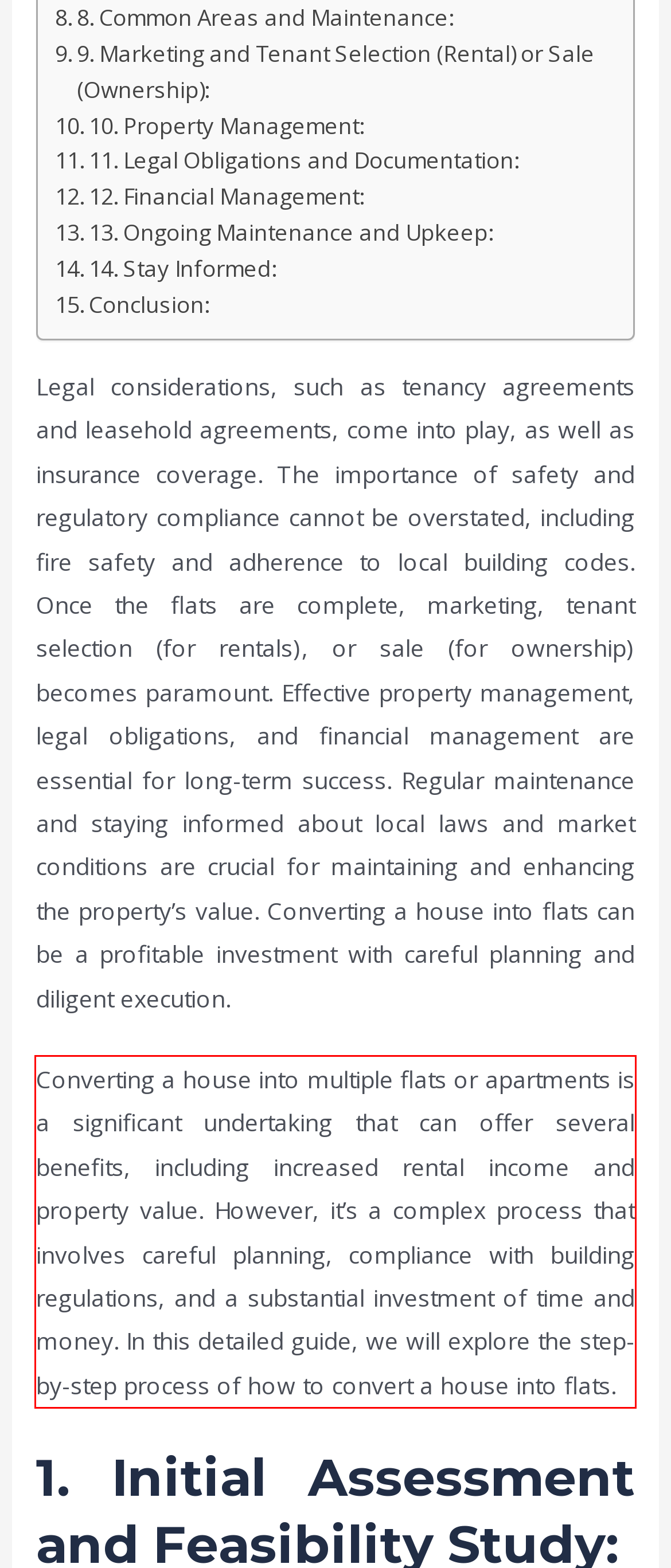Within the screenshot of a webpage, identify the red bounding box and perform OCR to capture the text content it contains.

Converting a house into multiple flats or apartments is a significant undertaking that can offer several benefits, including increased rental income and property value. However, it’s a complex process that involves careful planning, compliance with building regulations, and a substantial investment of time and money. In this detailed guide, we will explore the step-by-step process of how to convert a house into flats.